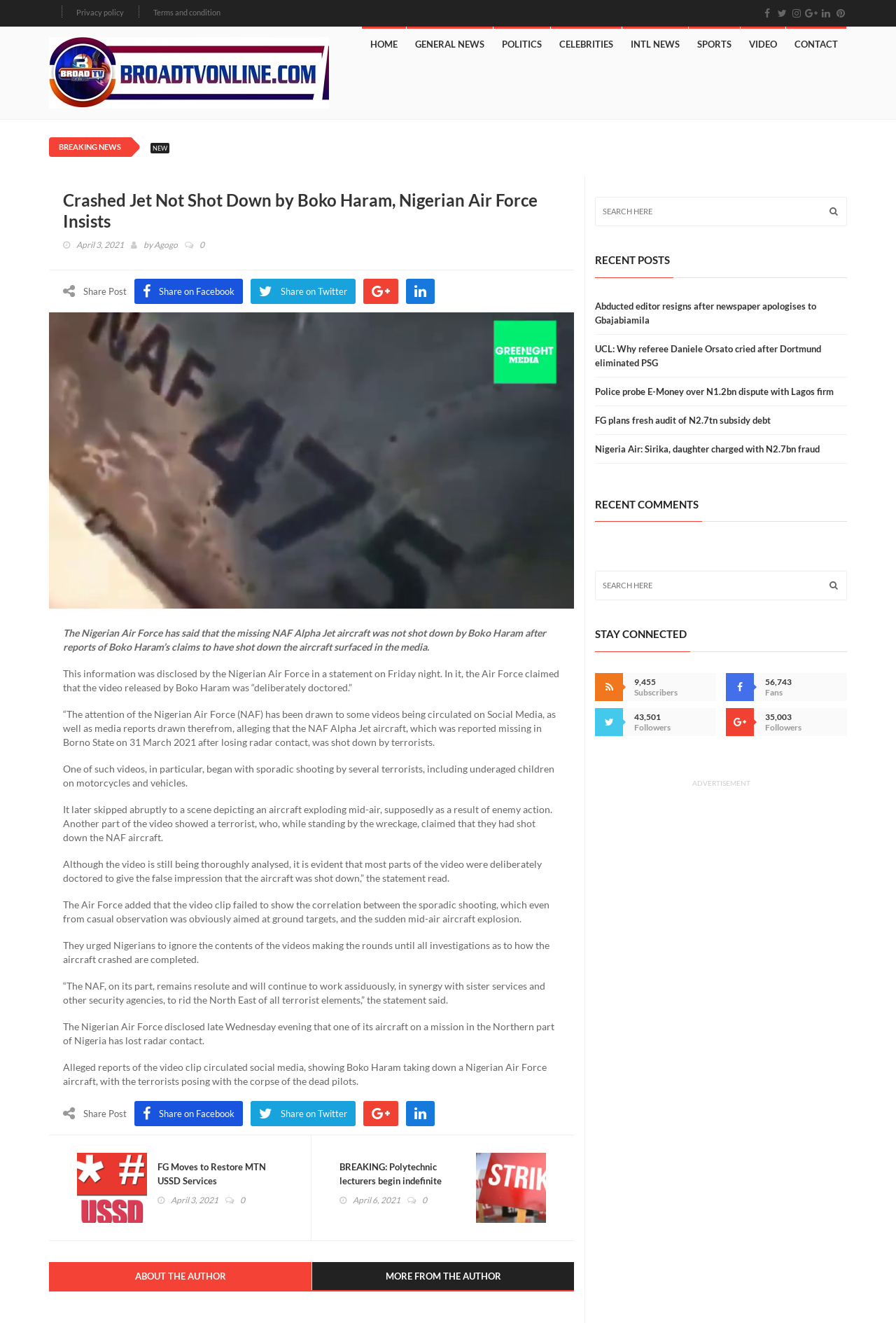Give a one-word or one-phrase response to the question: 
What is the name of the author of the latest article?

Agogo